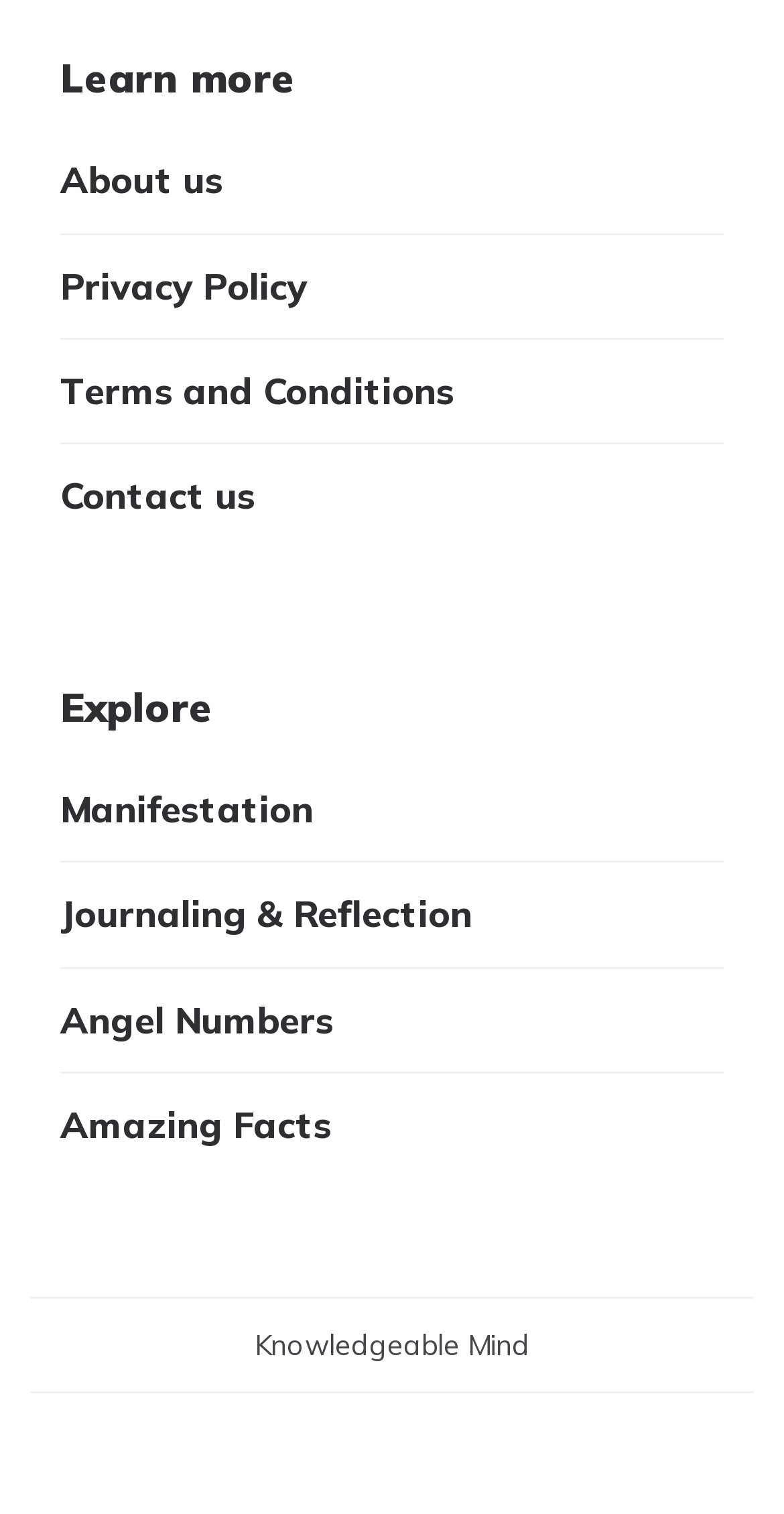Pinpoint the bounding box coordinates of the area that should be clicked to complete the following instruction: "Visit the TelcoNews homepage". The coordinates must be given as four float numbers between 0 and 1, i.e., [left, top, right, bottom].

None